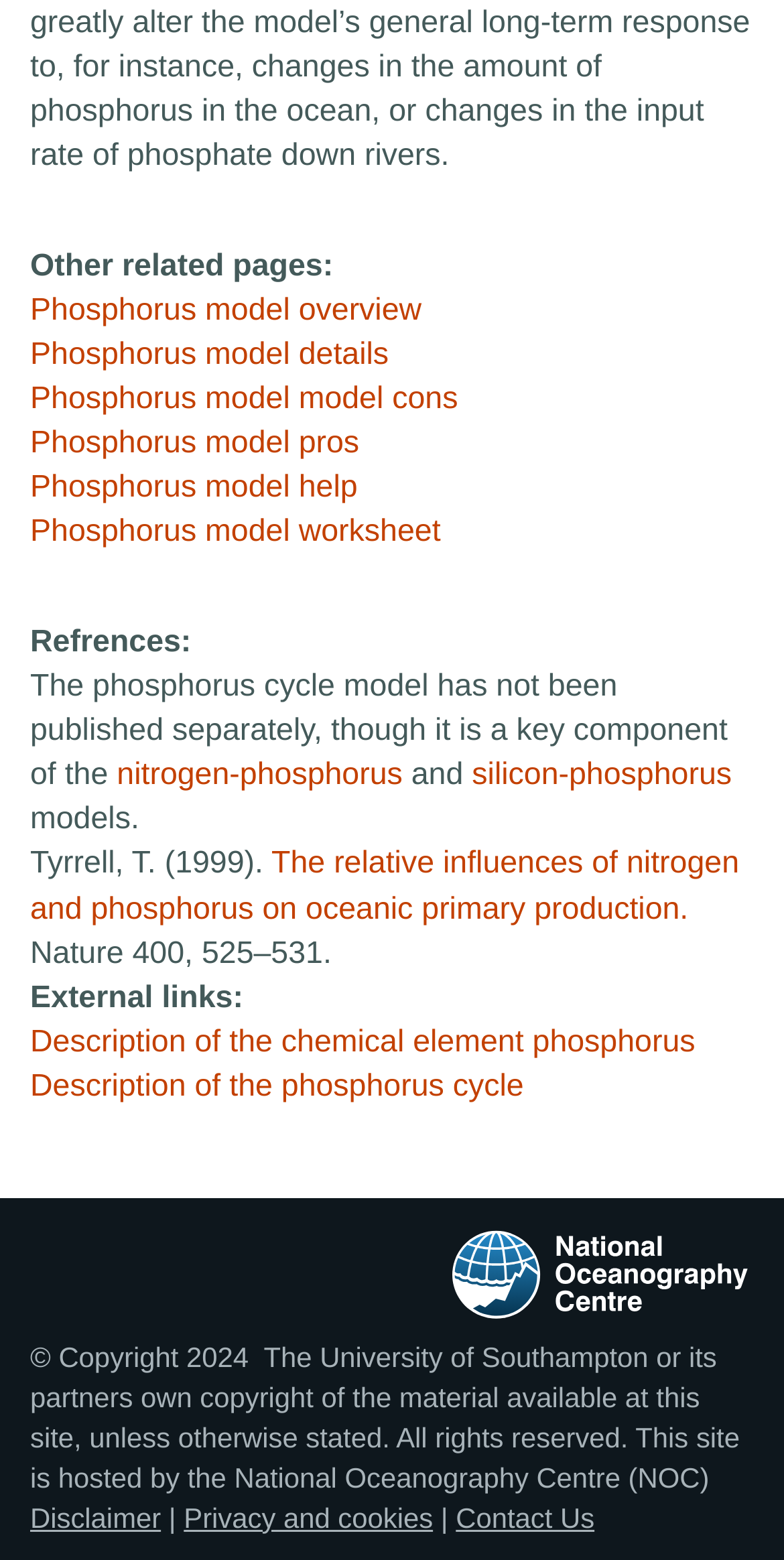Please provide a detailed answer to the question below based on the screenshot: 
What is the purpose of the 'nitrogen-phosphorus' and 'silicon-phosphorus' models?

The 'nitrogen-phosphorus' and 'silicon-phosphorus' models are key components of the phosphorus cycle model, as mentioned in the text on the webpage.